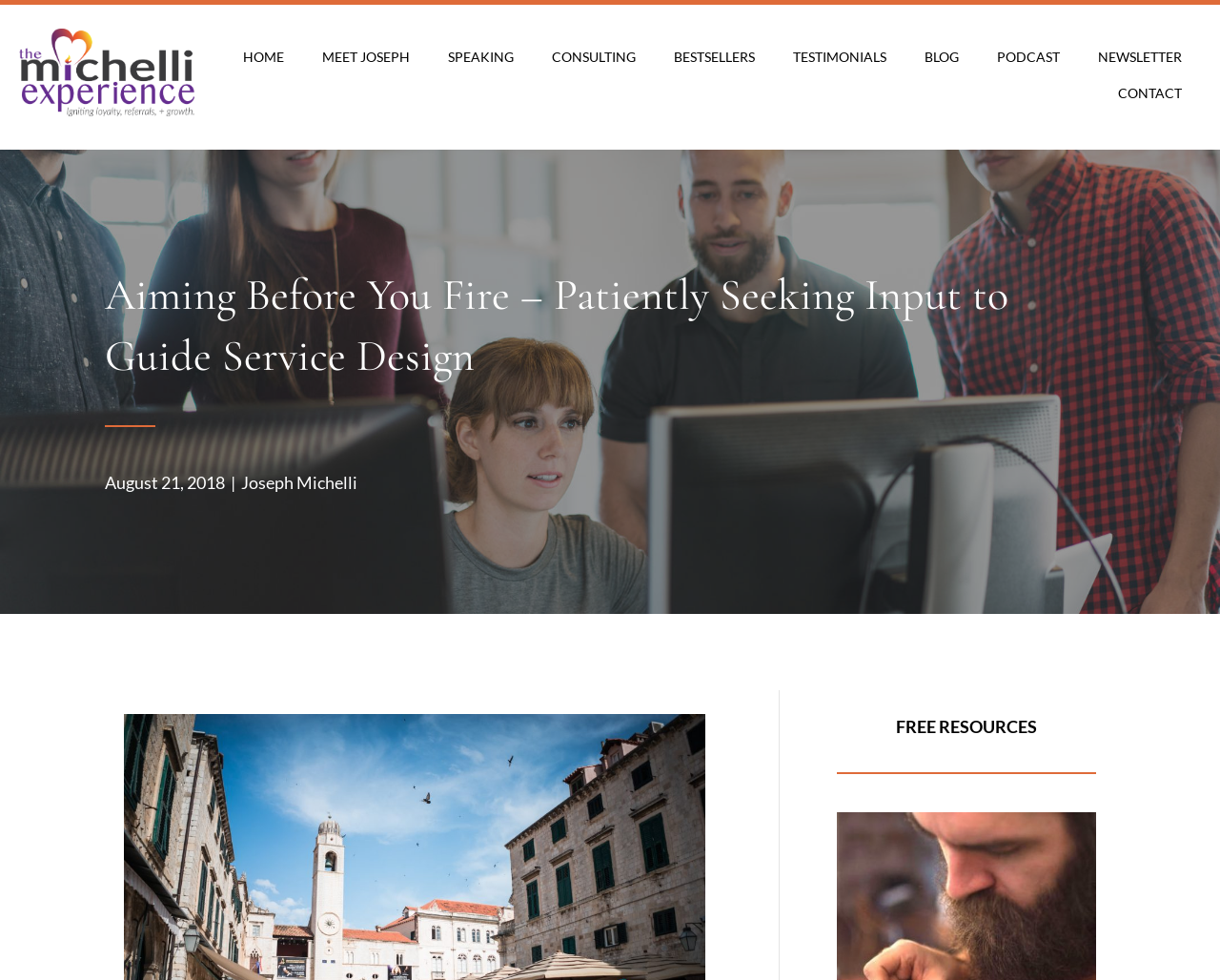What is the name of the logo in the top left corner?
Answer the question in as much detail as possible.

I found the answer by looking at the image 'TME logo March 2018' which is located in the top left corner of the webpage.